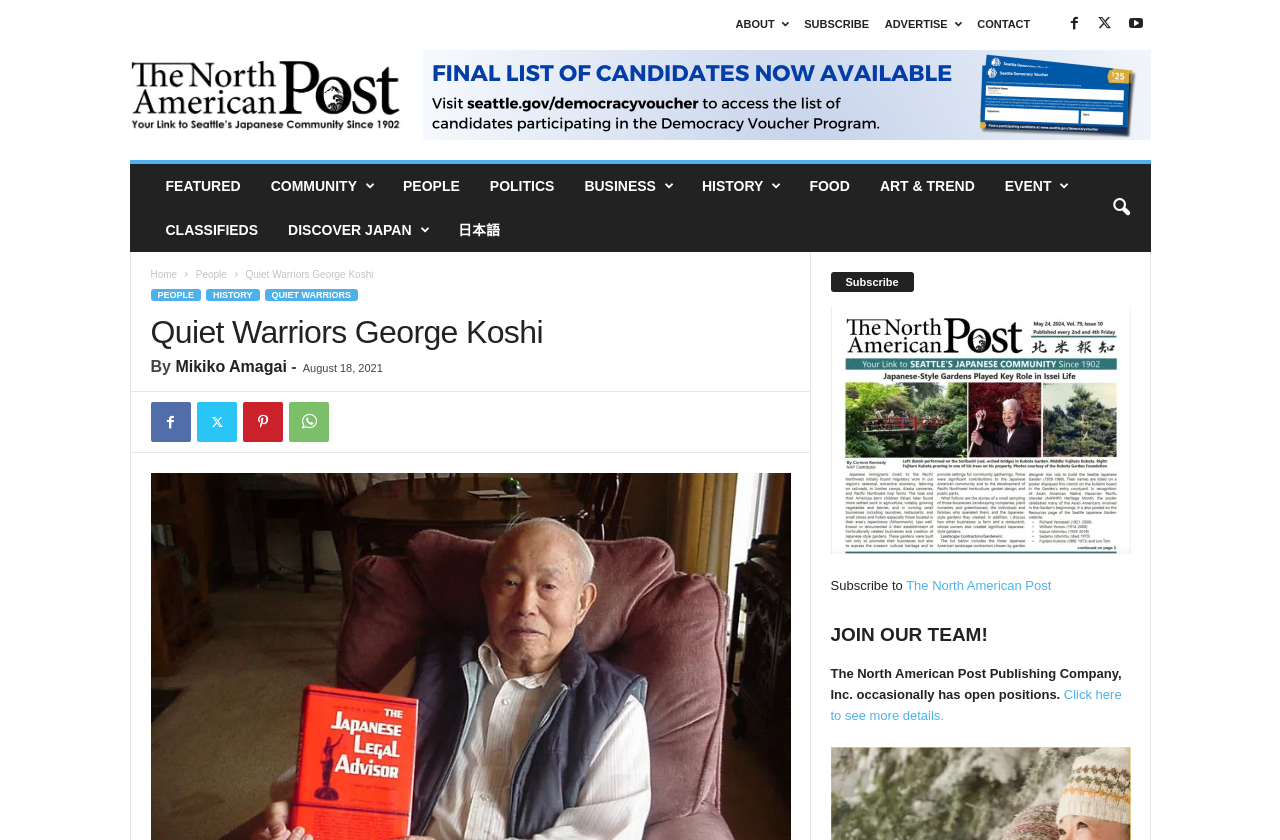Pinpoint the bounding box coordinates of the element that must be clicked to accomplish the following instruction: "Search using the search icon". The coordinates should be in the format of four float numbers between 0 and 1, i.e., [left, top, right, bottom].

[0.858, 0.221, 0.893, 0.274]